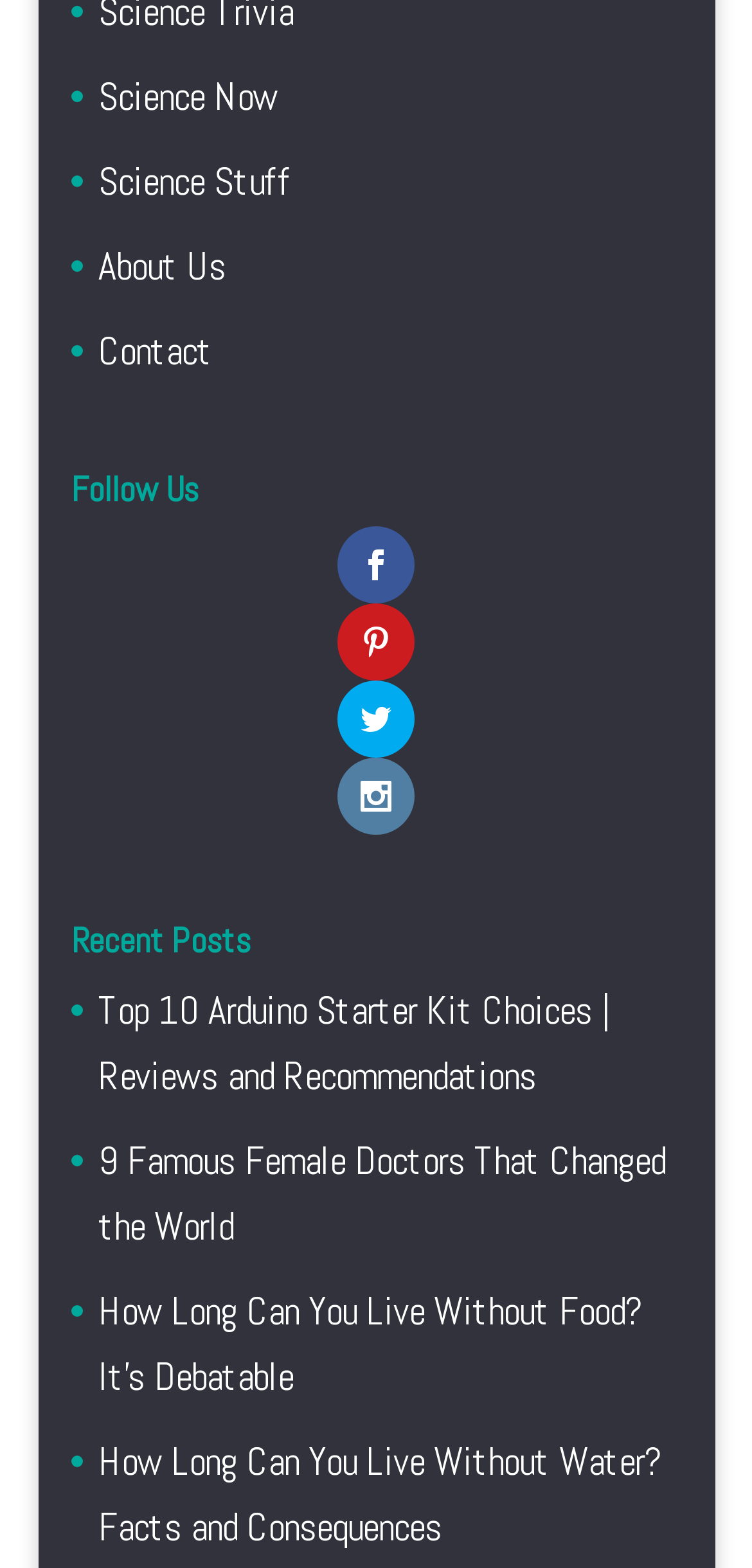Given the element description "Science Stuff", identify the bounding box of the corresponding UI element.

[0.131, 0.099, 0.387, 0.131]